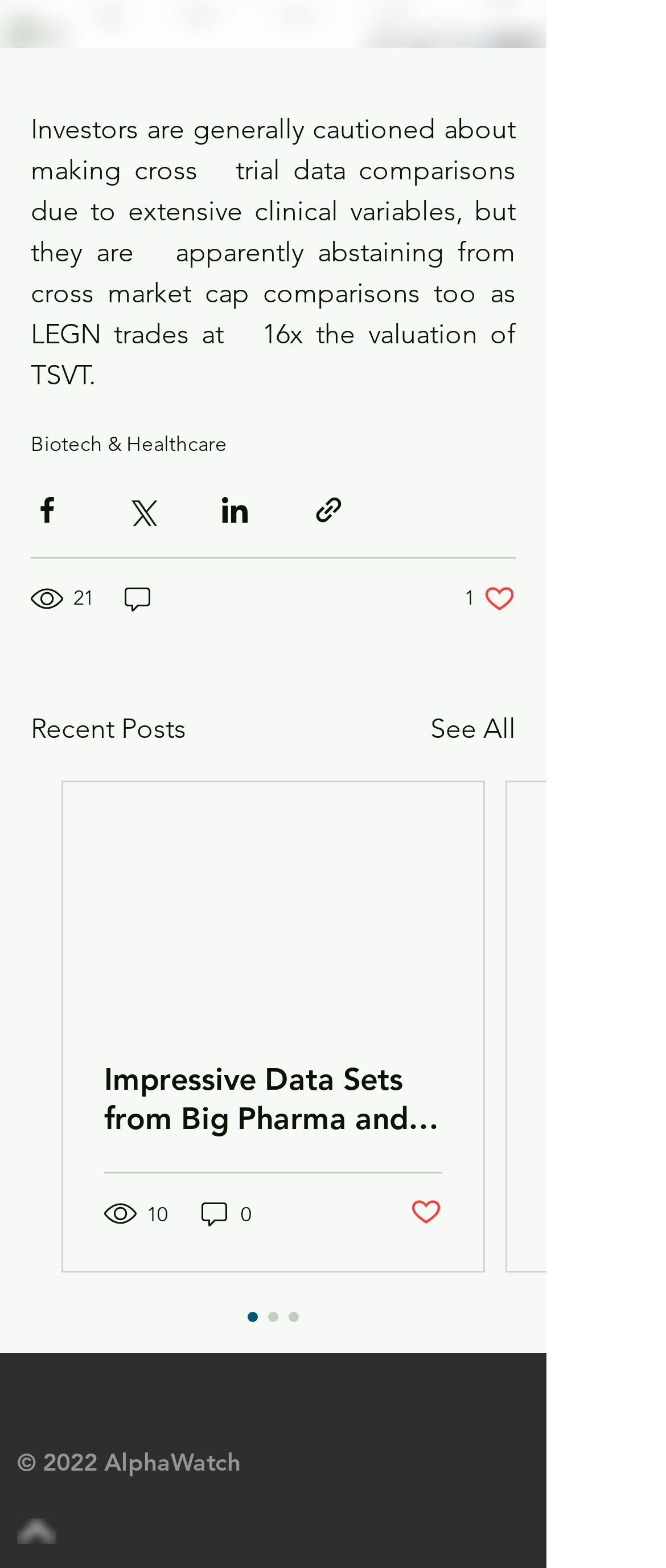Given the webpage screenshot, identify the bounding box of the UI element that matches this description: "5".

[0.823, 0.764, 0.908, 0.785]